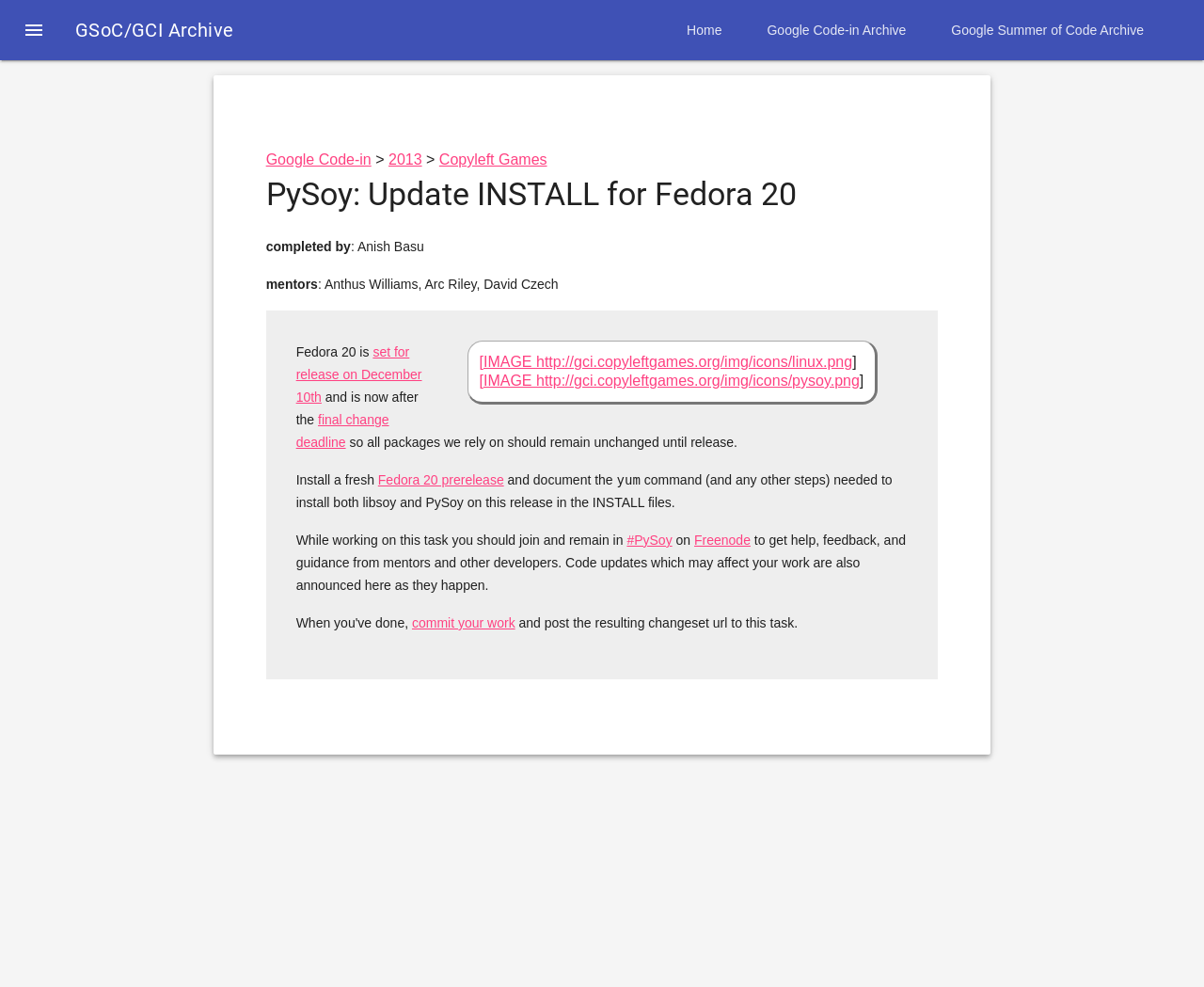Please find the bounding box for the following UI element description. Provide the coordinates in (top-left x, top-left y, bottom-right x, bottom-right y) format, with values between 0 and 1: Google Code-in Archive

[0.618, 0.0, 0.771, 0.061]